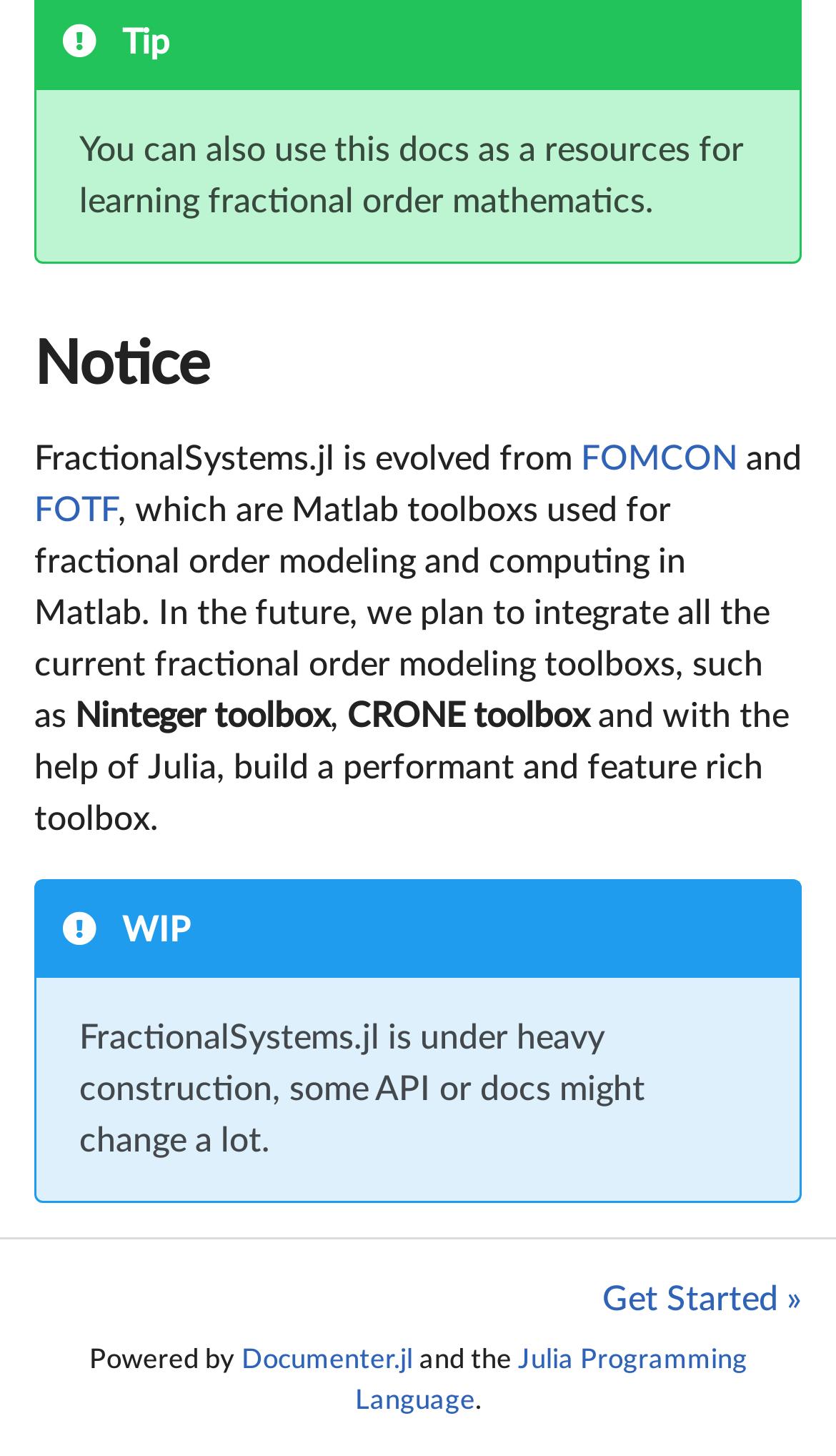Use a single word or phrase to respond to the question:
What is the current status of FractionalSystems.jl?

Under heavy construction